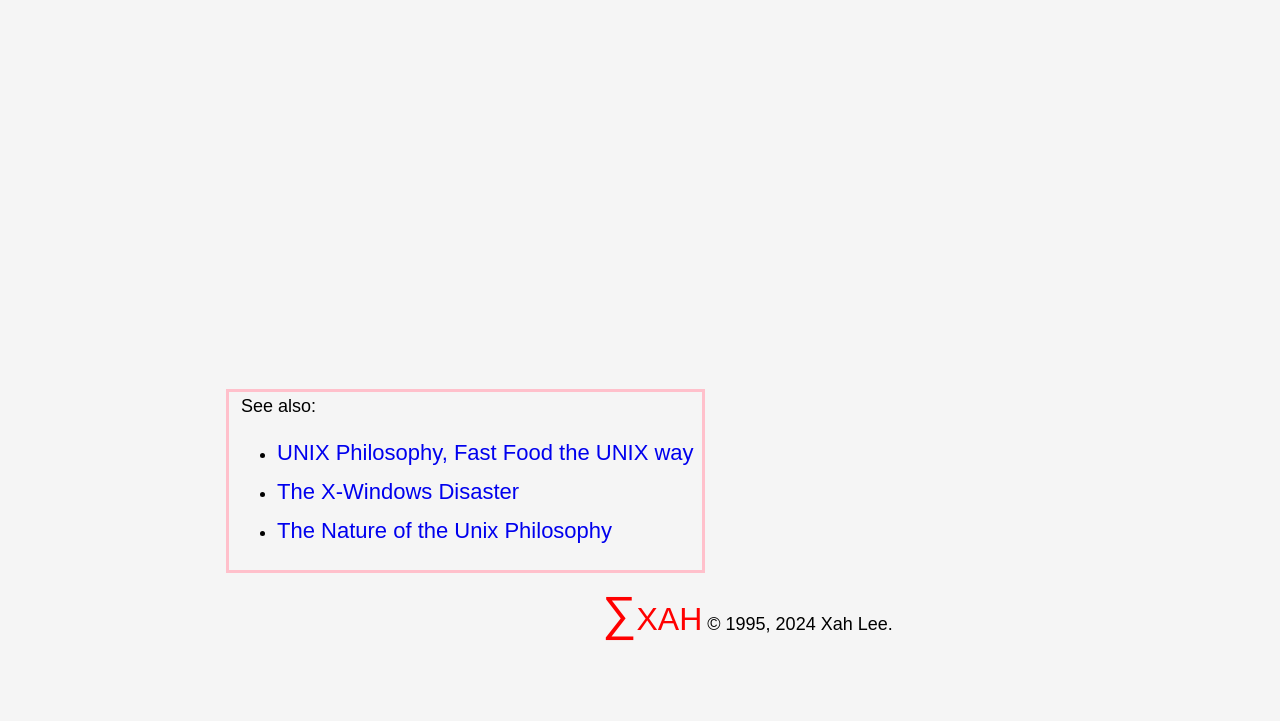Based on the element description: "The X-Windows Disaster", identify the UI element and provide its bounding box coordinates. Use four float numbers between 0 and 1, [left, top, right, bottom].

[0.216, 0.664, 0.406, 0.699]